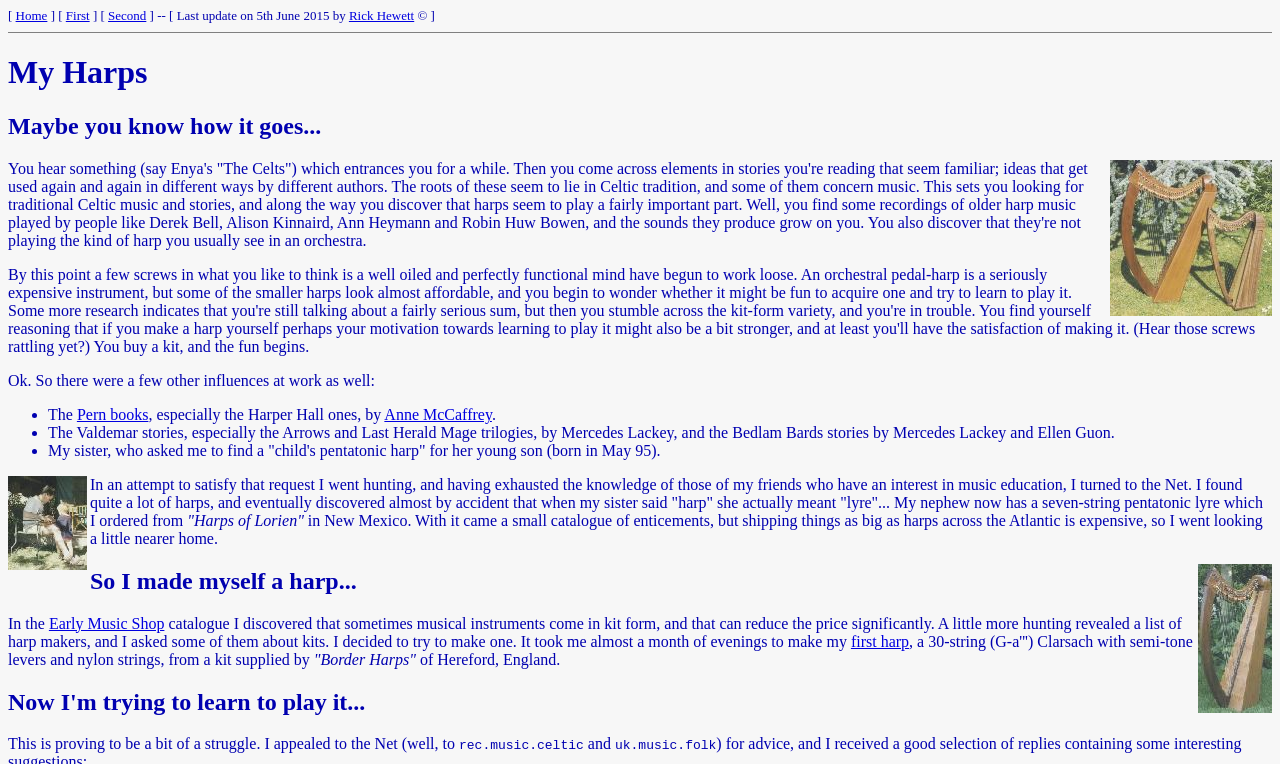What is the name of the author's nephew's instrument?
Answer the question in as much detail as possible.

The author mentions that their sister asked them to find a 'child's pentatonic harp' for her young son, but eventually discovered that she meant a 'lyre'. The author then ordered a seven-string pentatonic lyre from 'Harps of Lorien' in New Mexico.